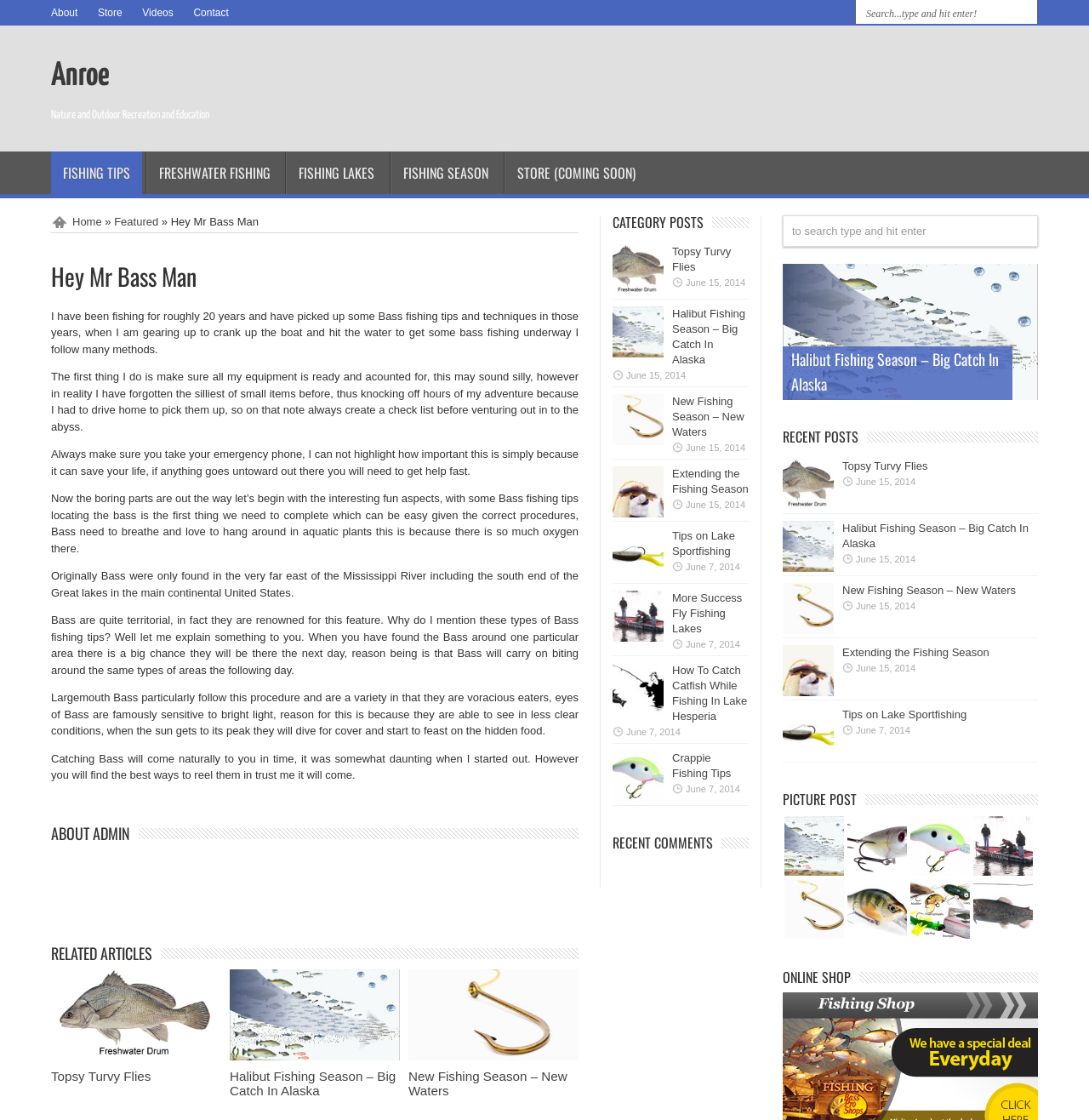Pinpoint the bounding box coordinates of the element to be clicked to execute the instruction: "Read the article about Hey Mr Bass Man".

[0.047, 0.231, 0.531, 0.262]